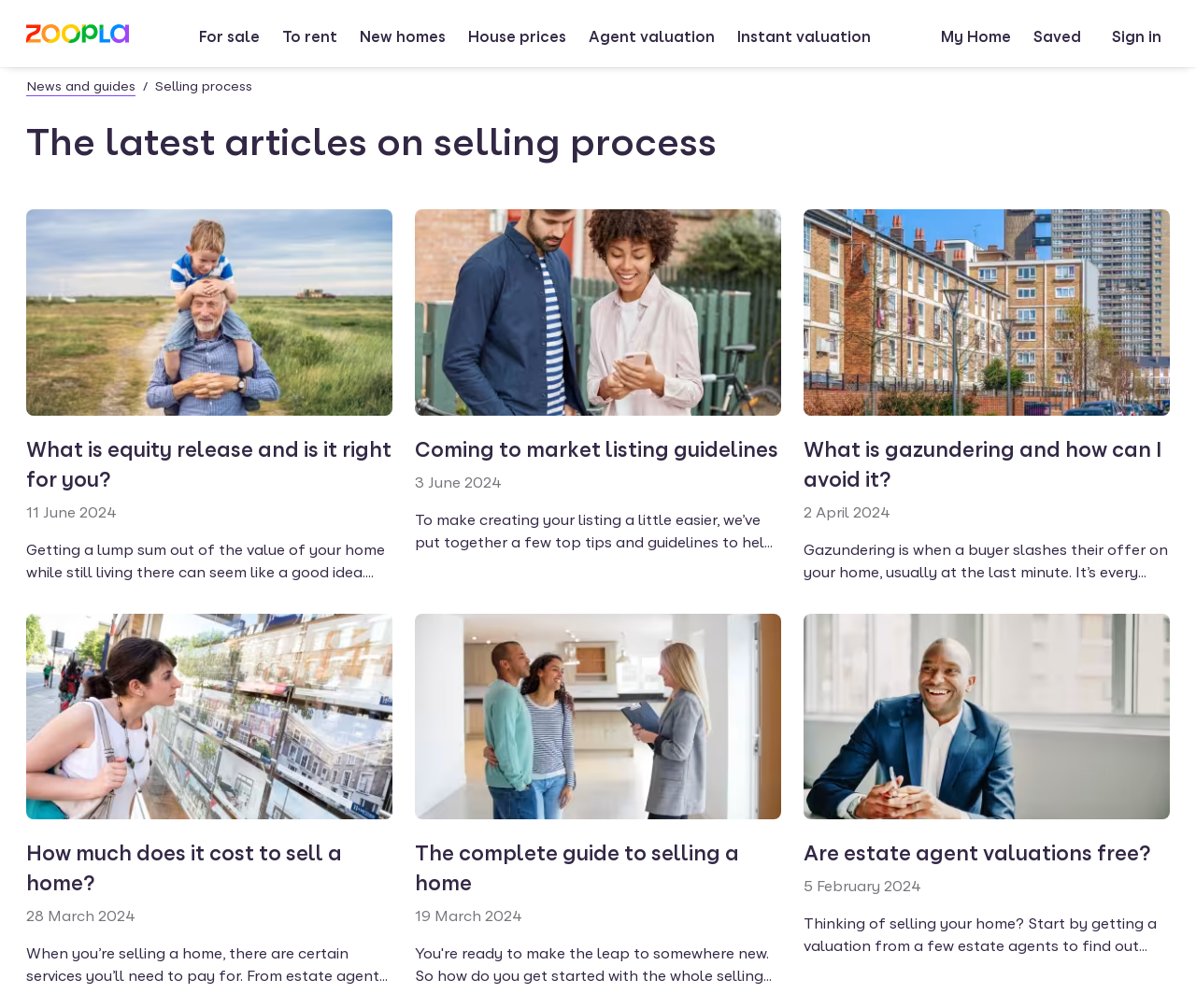What is the date of the most recent article?
Use the screenshot to answer the question with a single word or phrase.

11 June 2024